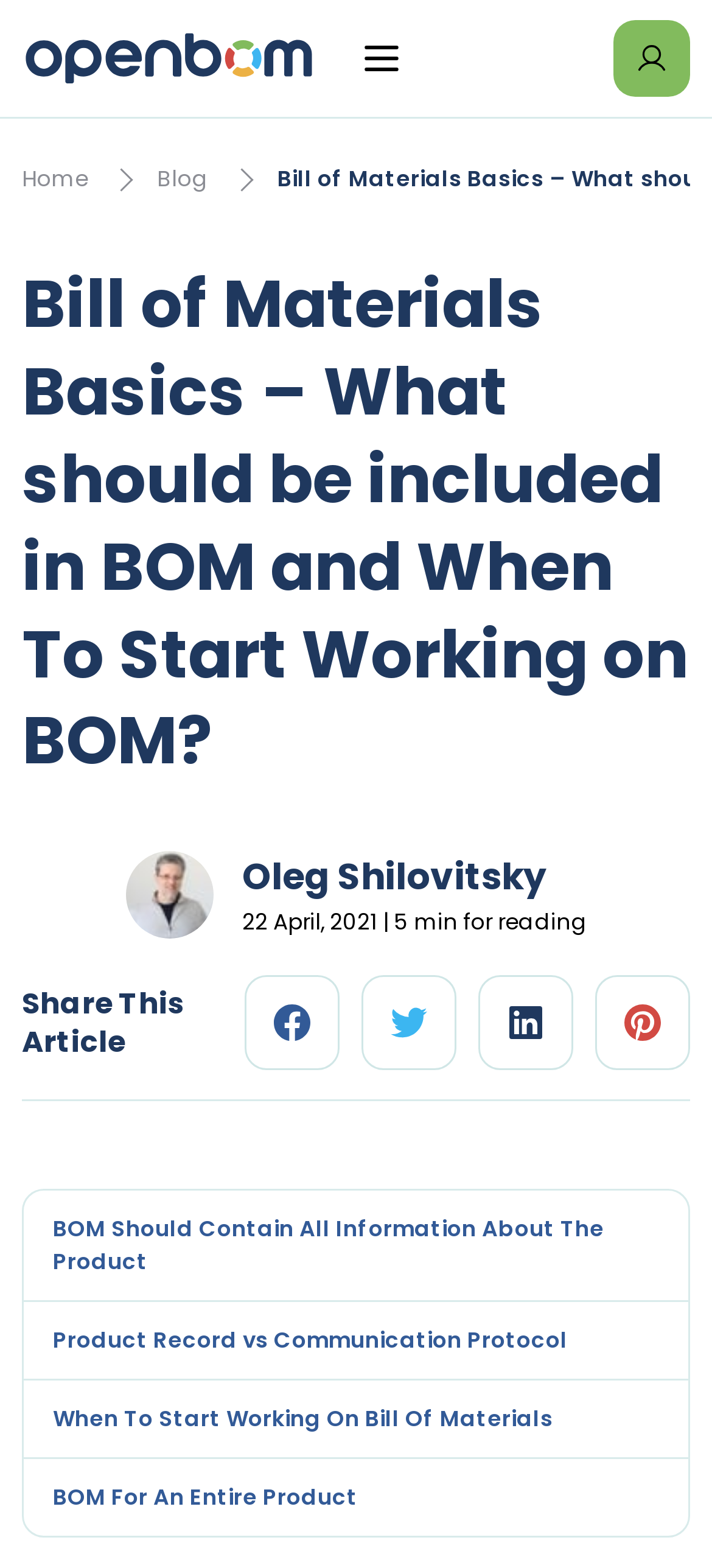Using the provided description: "alt="OpenBOM logo"", find the bounding box coordinates of the corresponding UI element. The output should be four float numbers between 0 and 1, in the format [left, top, right, bottom].

[0.031, 0.03, 0.441, 0.057]